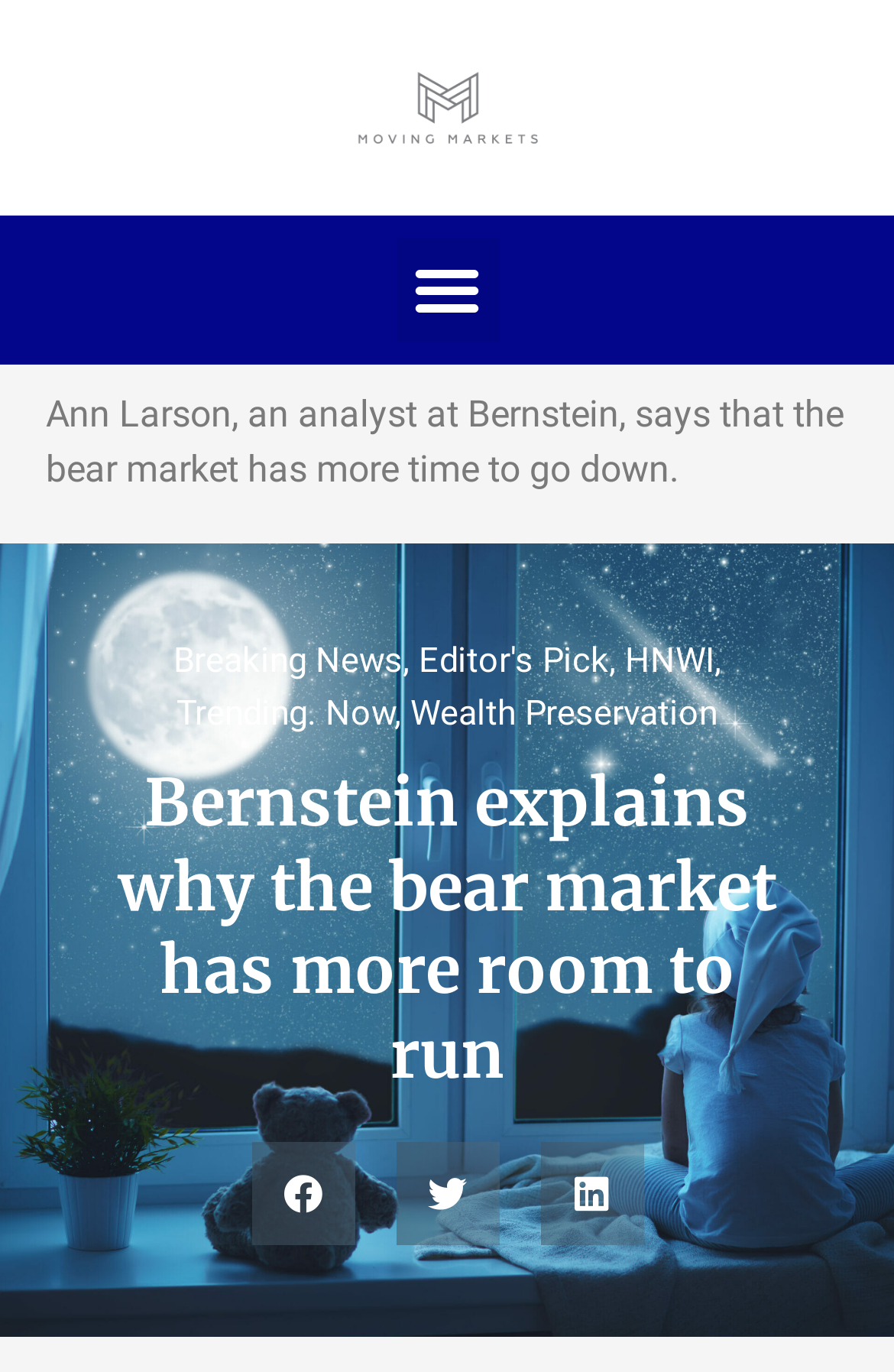Find and indicate the bounding box coordinates of the region you should select to follow the given instruction: "Toggle the menu".

[0.442, 0.175, 0.558, 0.25]